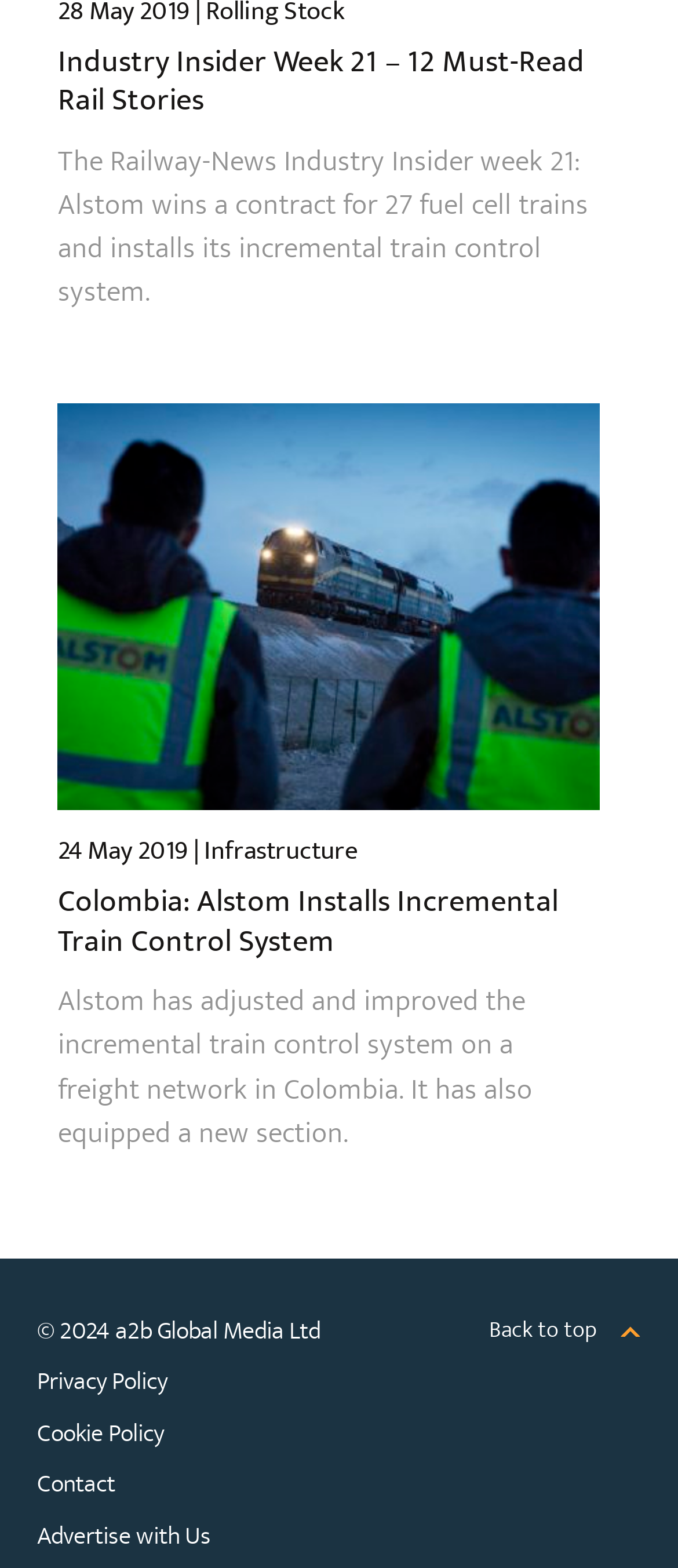What type of image is shown on the webpage?
Answer with a single word or phrase, using the screenshot for reference.

Train control system